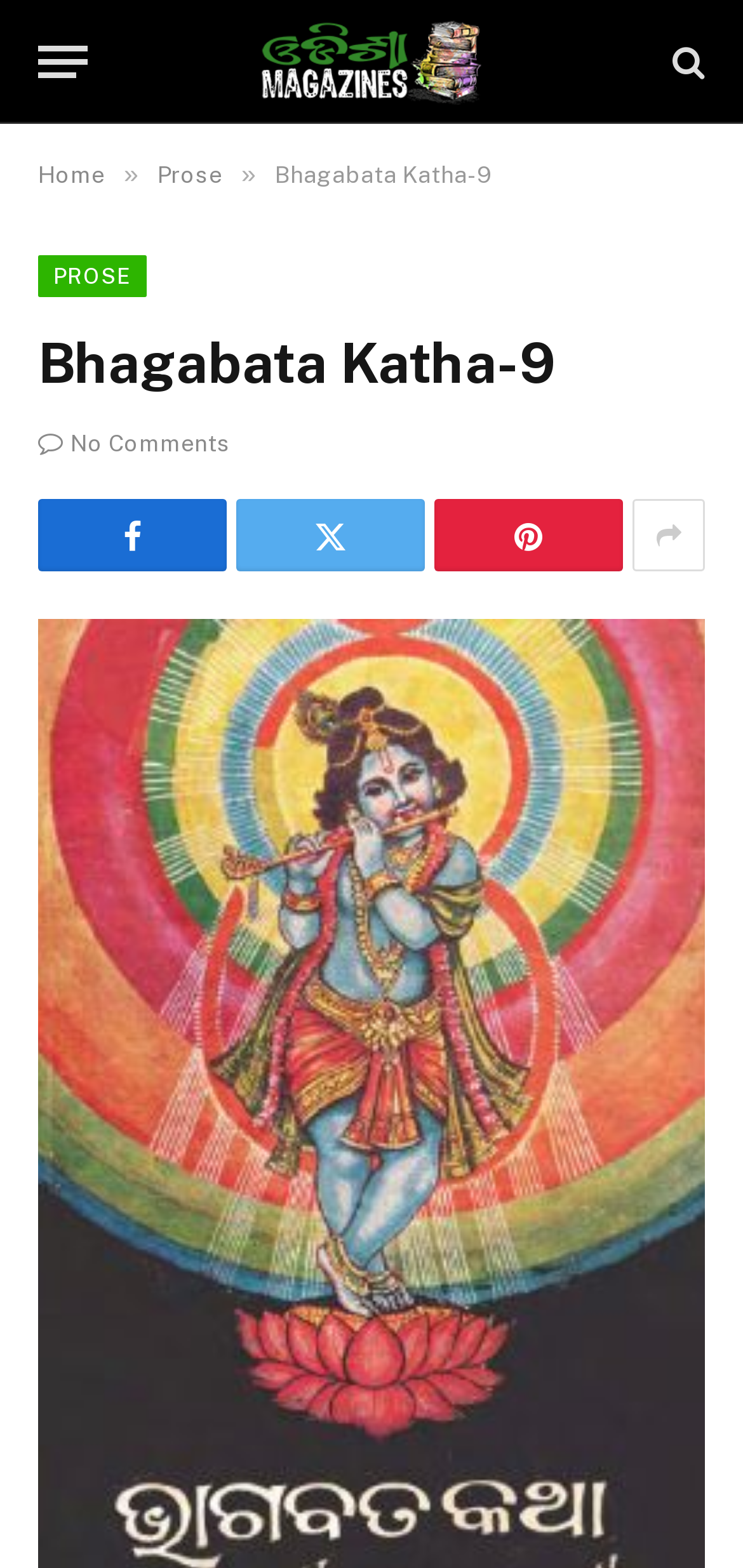What is the name of the book? Look at the image and give a one-word or short phrase answer.

Bhagabata Katha-9